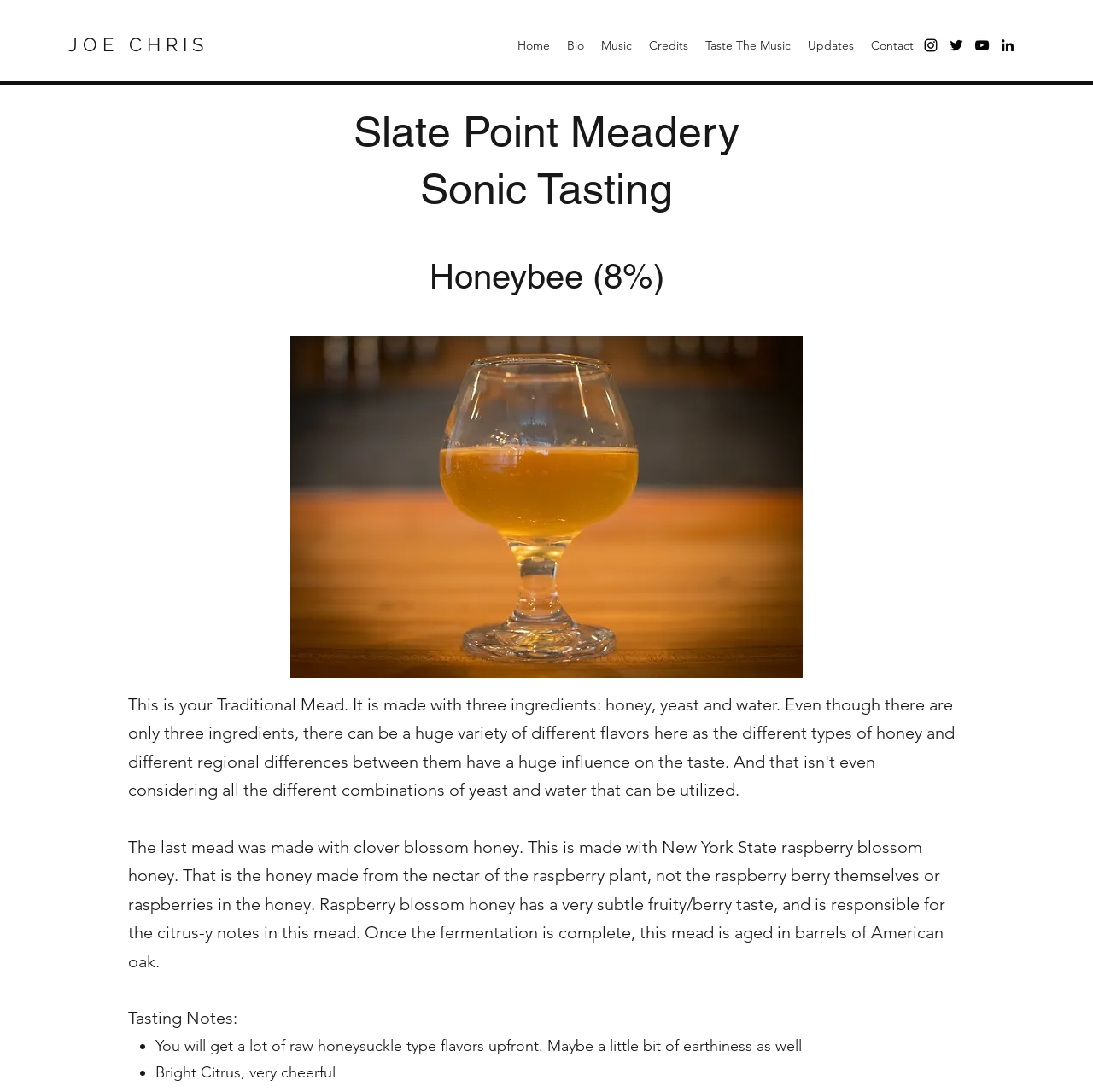Please identify the bounding box coordinates of the area that needs to be clicked to fulfill the following instruction: "Check the Bio page."

[0.511, 0.03, 0.542, 0.053]